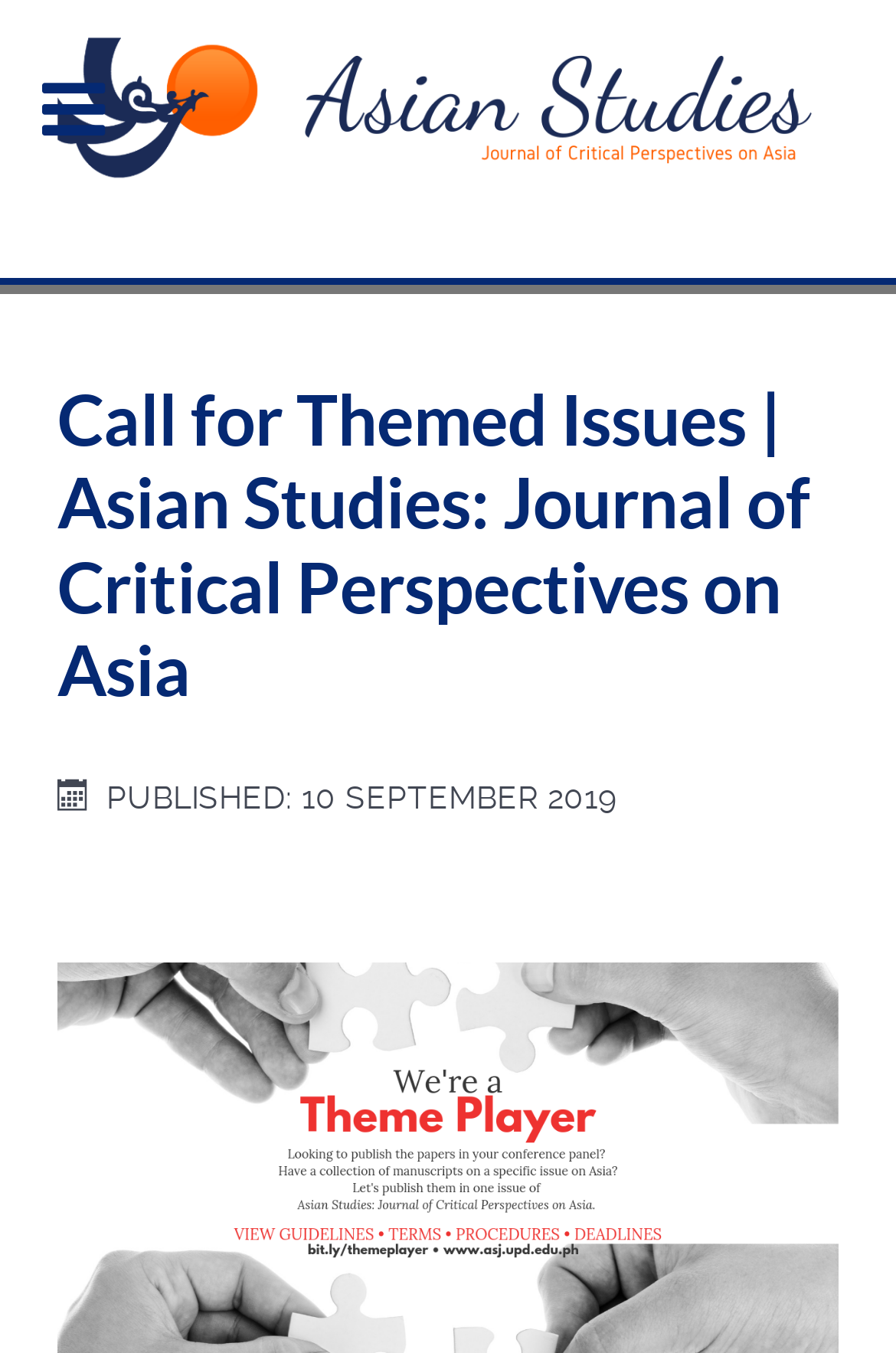Describe all the significant parts and information present on the webpage.

The webpage is about the "Call for Themed Issues" for the "Asian Studies: Journal of Critical Perspectives on Asia". At the top-left corner, there is a navigation element. Below it, there is a horizontal link that spans almost the entire width of the page. 

The main heading "Call for Themed Issues | Asian Studies: Journal of Critical Perspectives on Asia" is located below the link, taking up a significant portion of the page's width. 

Underneath the heading, there is a description list that occupies a similar width as the heading. Within this list, there is a detail section that contains a time element, which displays the publication date "PUBLISHED: 10 SEPTEMBER 2019". This detail section is positioned at the top-left corner of the description list. 

There is also a small, non-descriptive text element containing a single whitespace character, situated below the description list detail section.